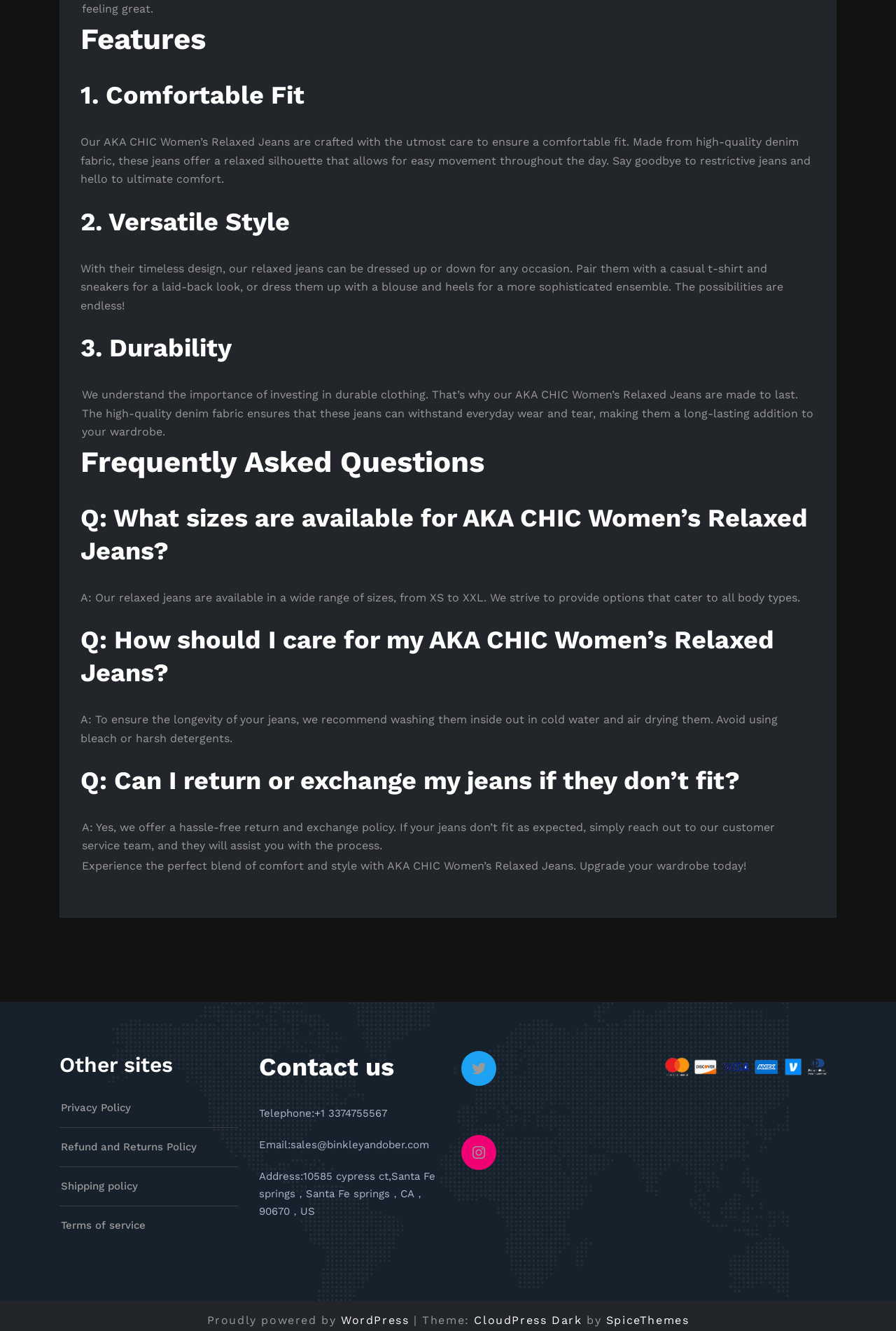Please give a succinct answer to the question in one word or phrase:
What is the return and exchange policy for AKA CHIC Women’s Relaxed Jeans?

Hassle-free return and exchange